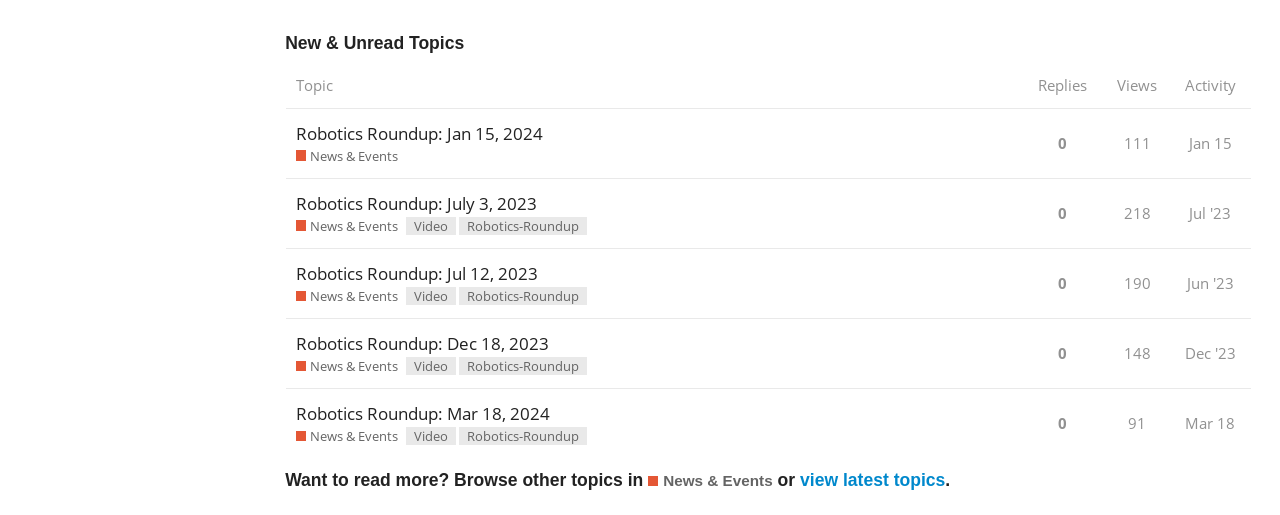What type of news is being discussed in these topics?
Kindly offer a detailed explanation using the data available in the image.

The topics being discussed are all related to robotics news, as indicated by the heading 'New & Unread Topics' and the links to 'News & Events' in each topic. The topics also have tags such as 'Robotics-Roundup' and 'Video', which further suggest that they are related to robotics news.